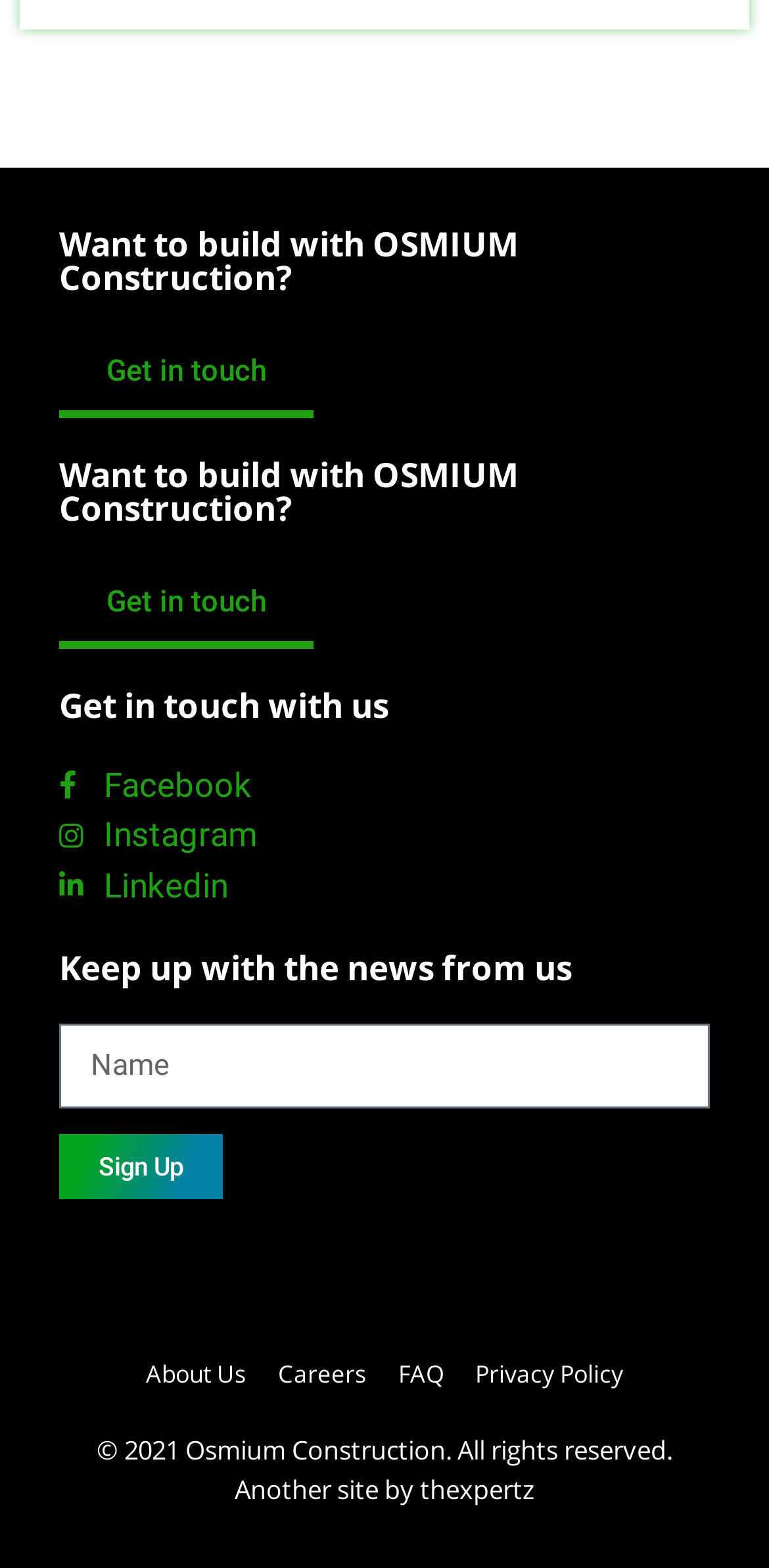Using the element description: "parent_node: Name name="form_fields[name]" placeholder="Name"", determine the bounding box coordinates for the specified UI element. The coordinates should be four float numbers between 0 and 1, [left, top, right, bottom].

[0.077, 0.653, 0.923, 0.707]